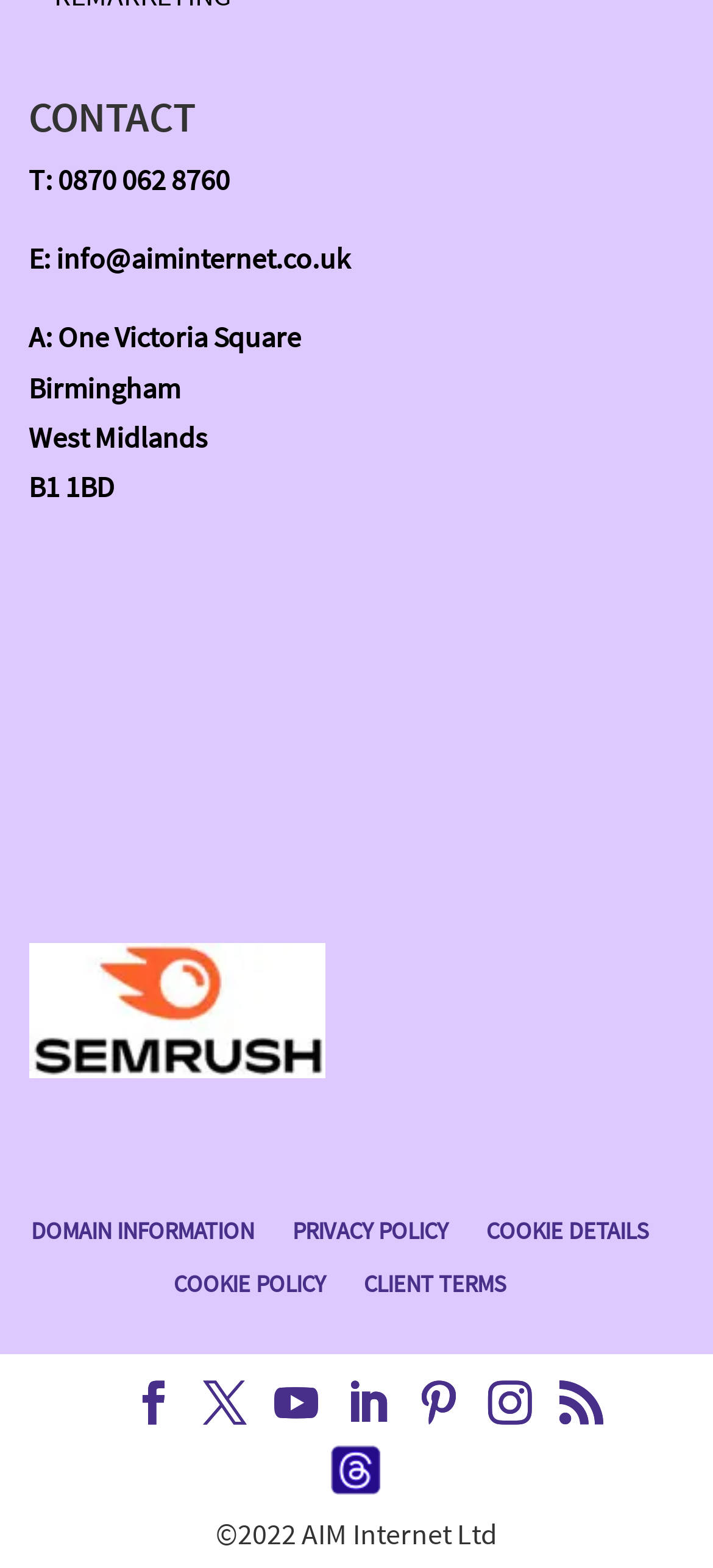Please pinpoint the bounding box coordinates for the region I should click to adhere to this instruction: "View domain information".

[0.044, 0.775, 0.356, 0.795]